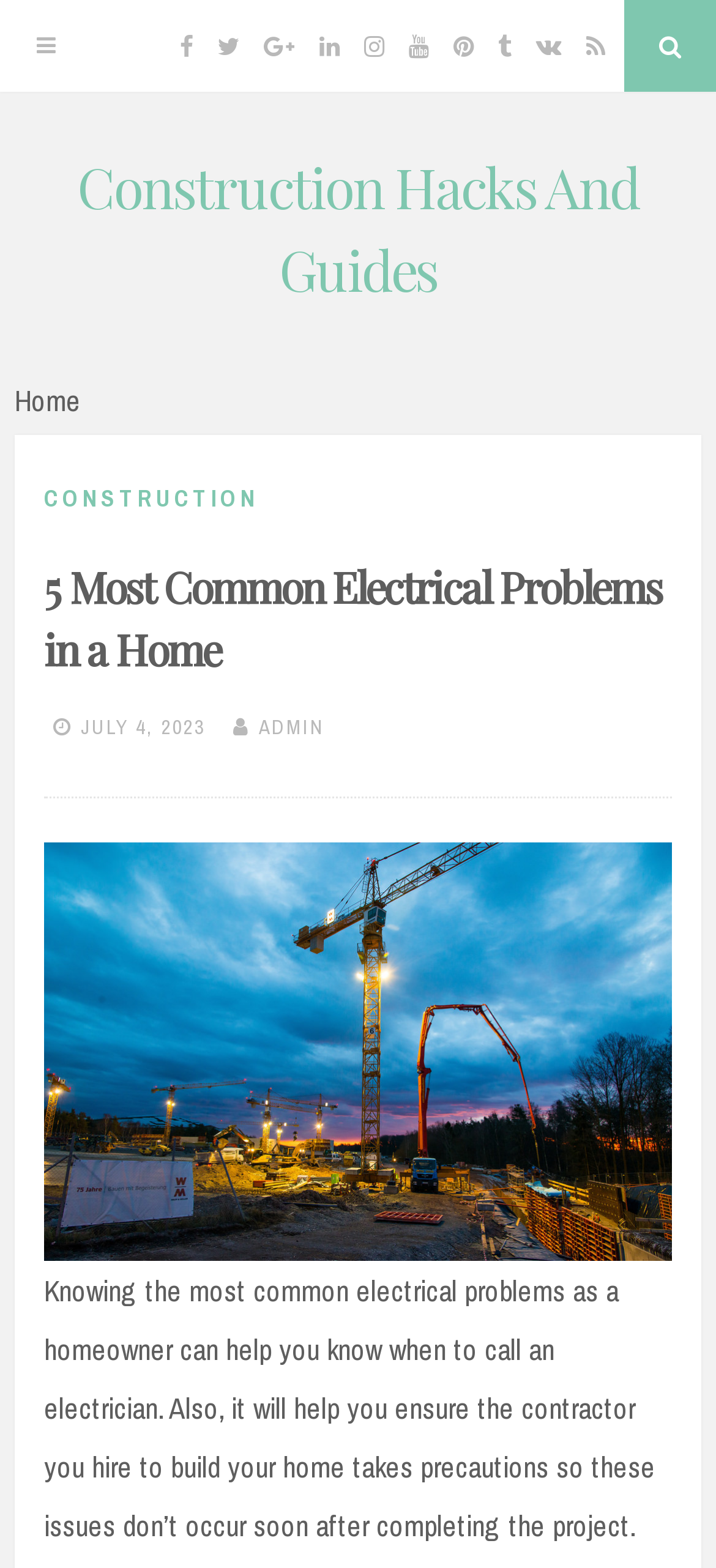Point out the bounding box coordinates of the section to click in order to follow this instruction: "Read the article about 5 most common electrical problems in a home".

[0.062, 0.354, 0.938, 0.435]